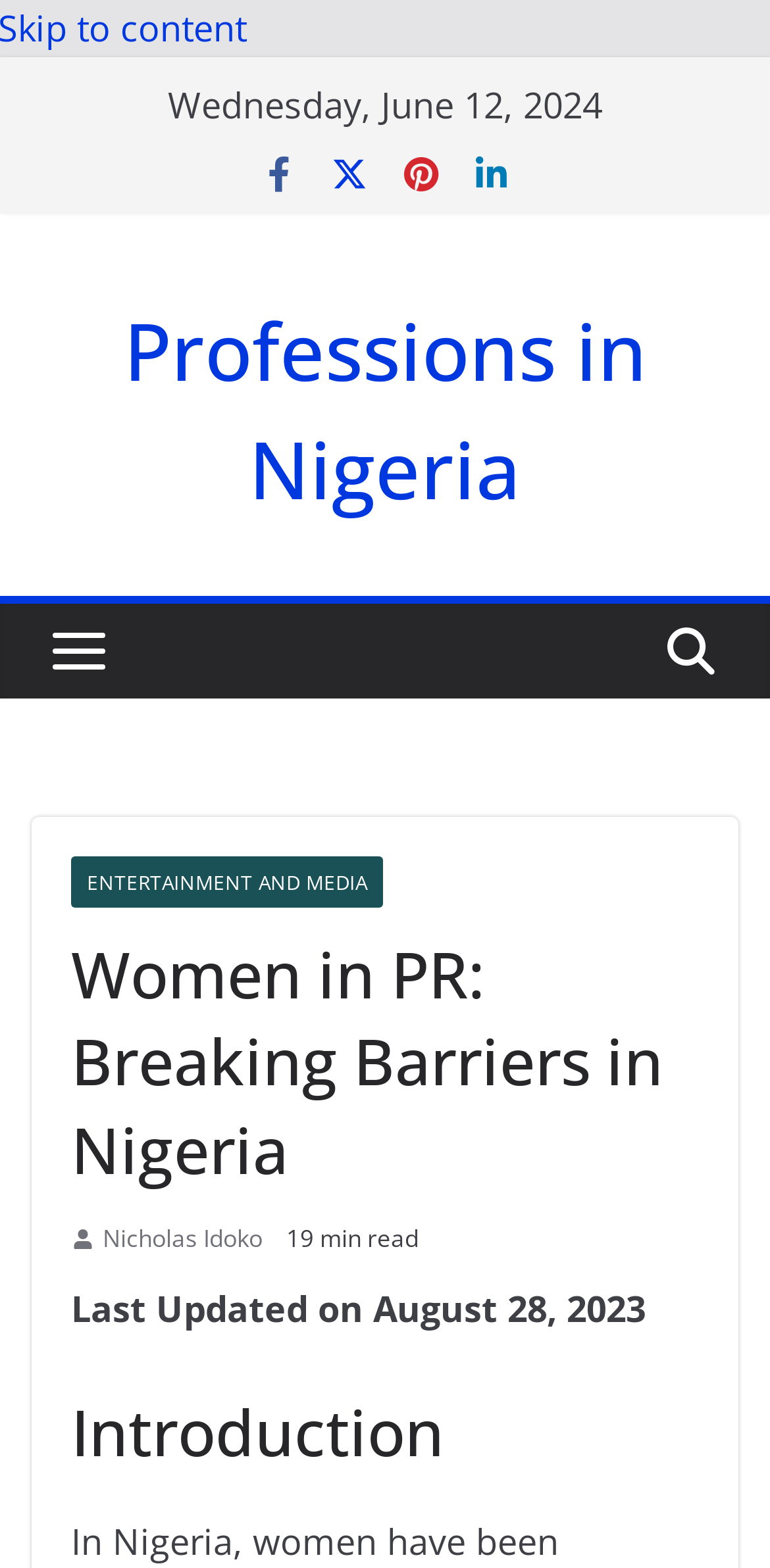Kindly respond to the following question with a single word or a brief phrase: 
What social media platforms are linked on the page?

Facebook, Twitter, Pinterest, LinkedIn